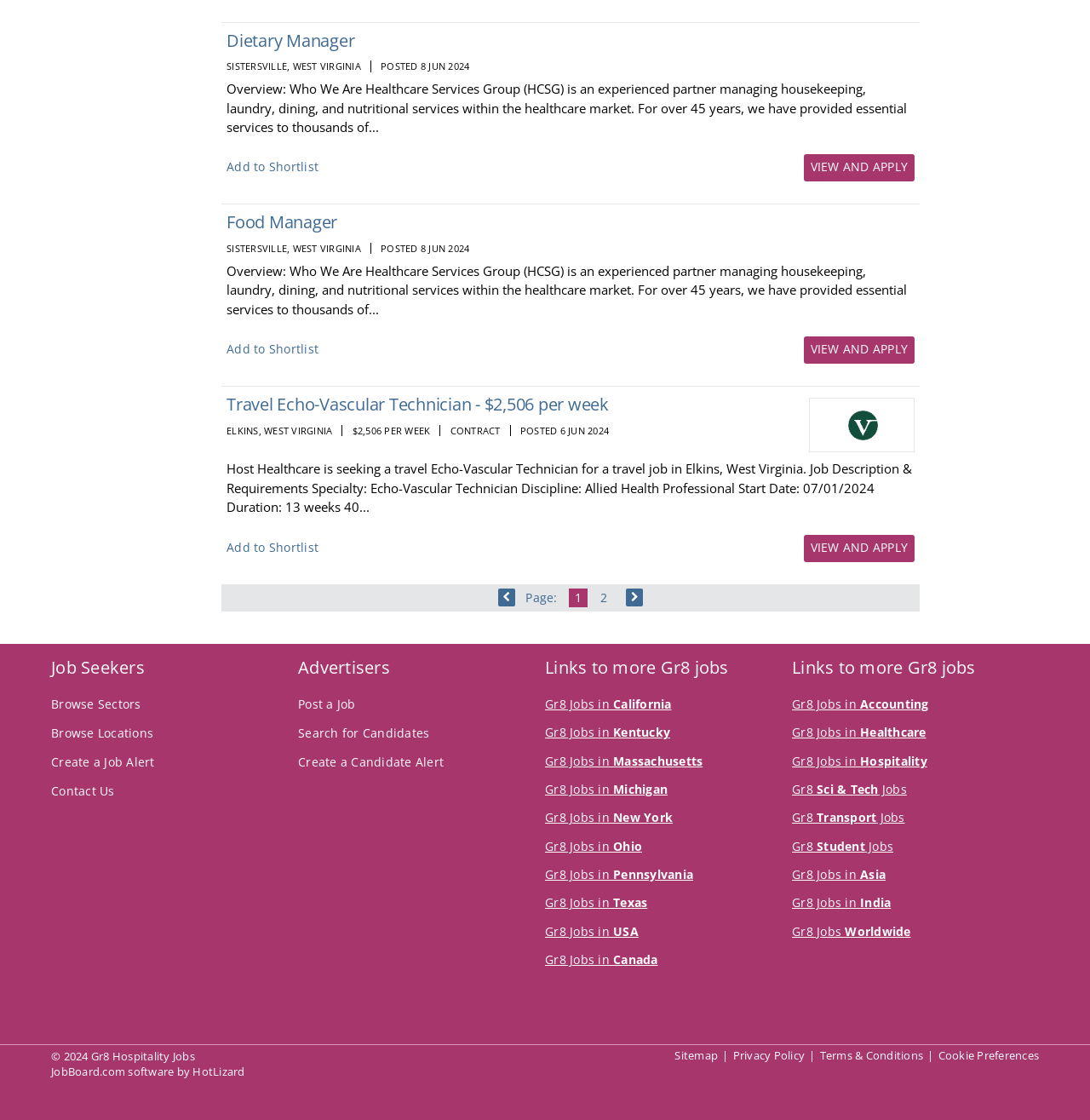Please identify the bounding box coordinates of the clickable area that will fulfill the following instruction: "Browse jobs in West Virginia". The coordinates should be in the format of four float numbers between 0 and 1, i.e., [left, top, right, bottom].

[0.208, 0.053, 0.331, 0.065]